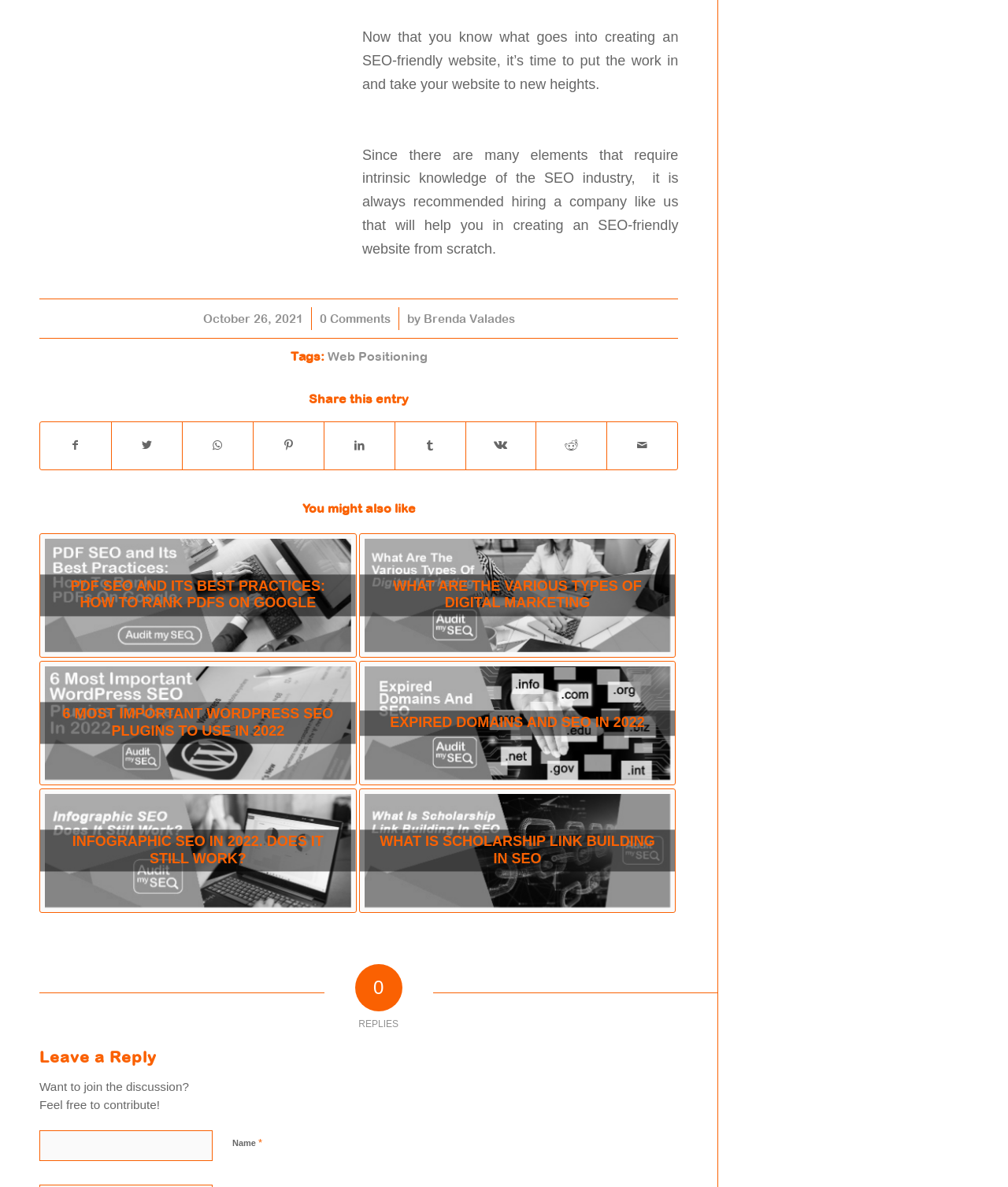Please locate the clickable area by providing the bounding box coordinates to follow this instruction: "Share on Facebook".

[0.04, 0.356, 0.11, 0.396]